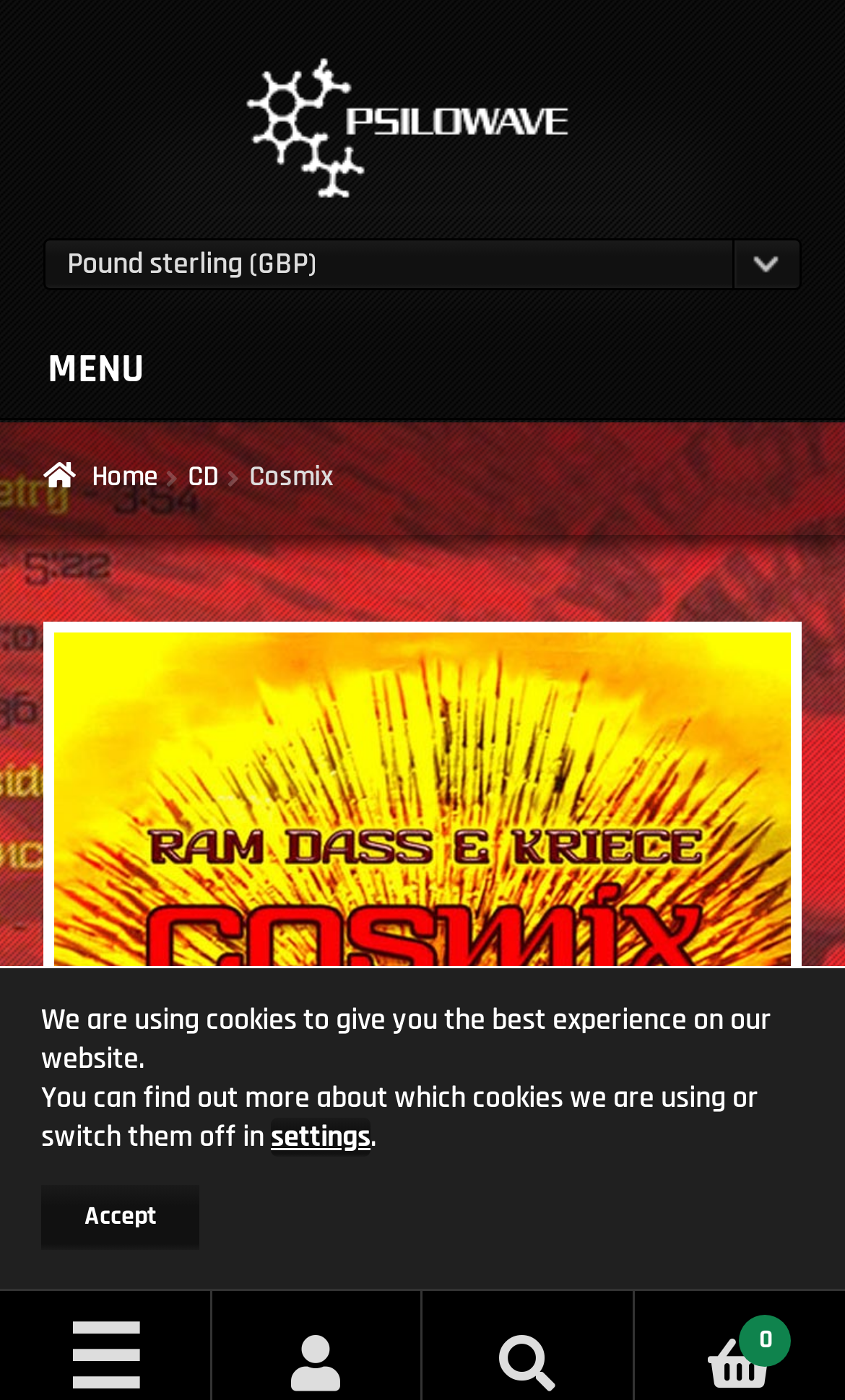Pinpoint the bounding box coordinates of the area that should be clicked to complete the following instruction: "Click the 'Psilowave Records' link". The coordinates must be given as four float numbers between 0 and 1, i.e., [left, top, right, bottom].

[0.051, 0.039, 0.949, 0.17]